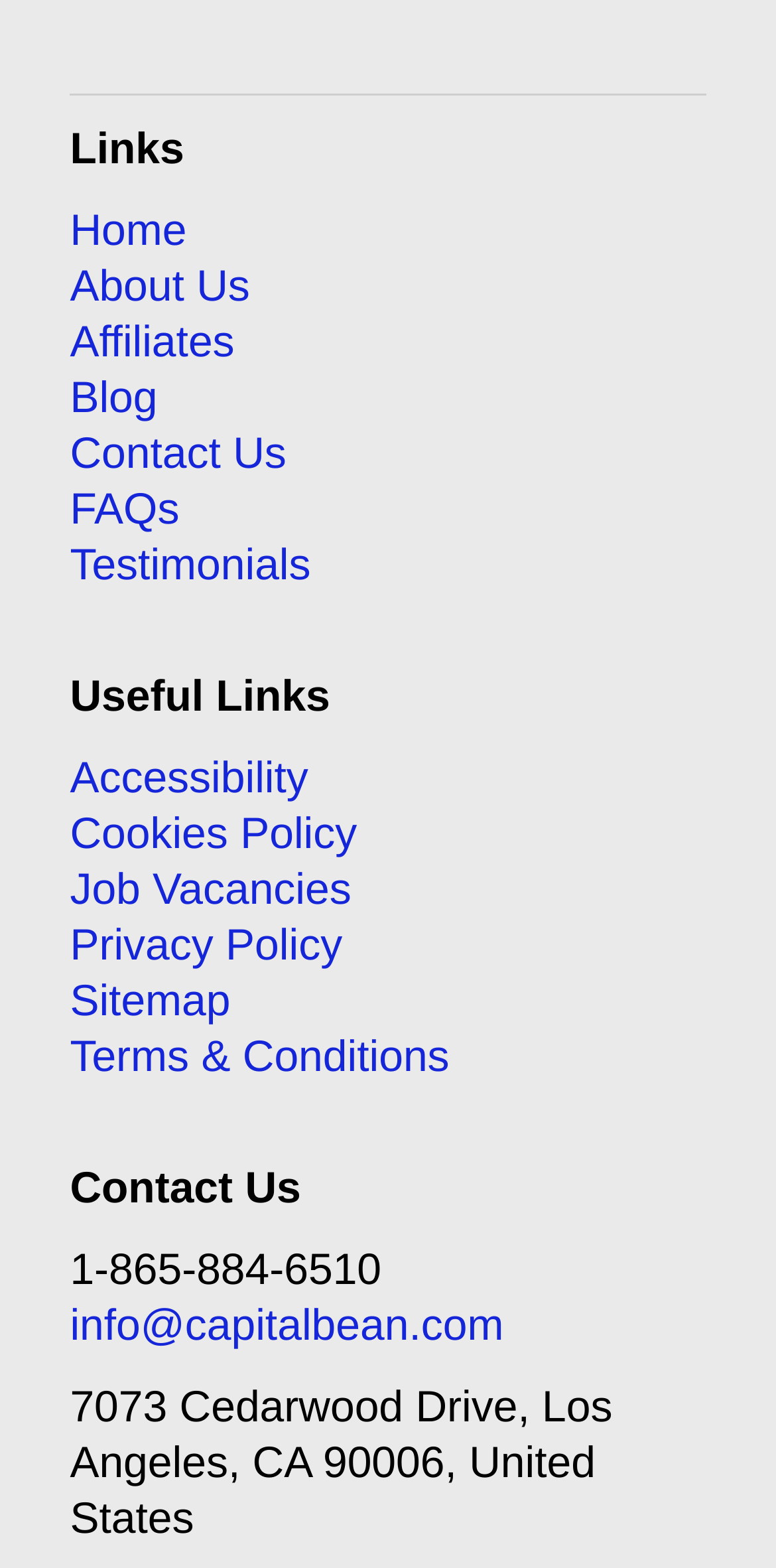Please find the bounding box coordinates in the format (top-left x, top-left y, bottom-right x, bottom-right y) for the given element description. Ensure the coordinates are floating point numbers between 0 and 1. Description: Terms & Conditions

[0.09, 0.658, 0.579, 0.69]